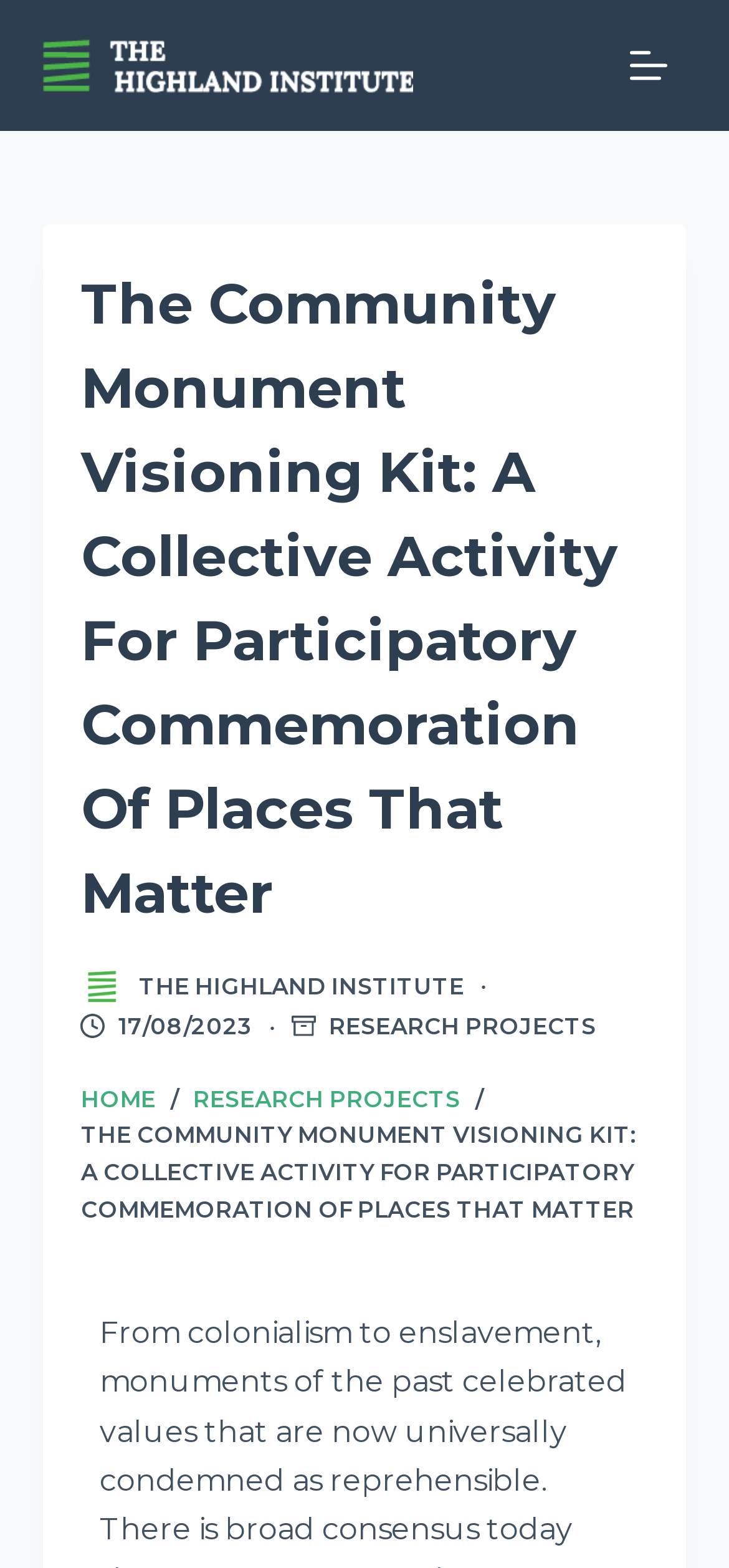How many links are there in the menu?
Please provide a comprehensive answer based on the details in the screenshot.

I counted the number of links in the menu by looking at the button 'Menu' and its child elements. There are links to 'HOME', 'RESEARCH PROJECTS', 'THE HIGHLAND INSTITUTE', and two others.